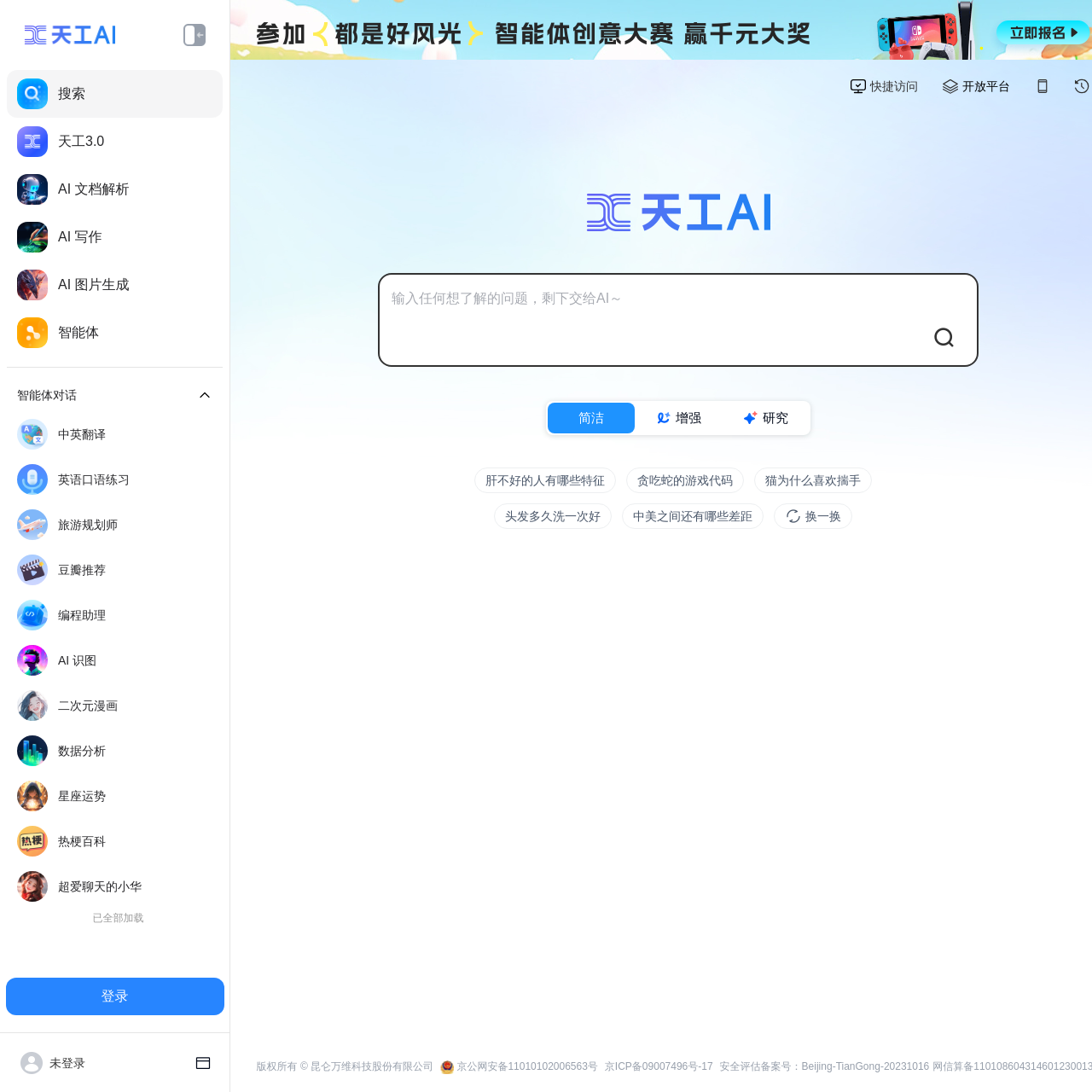Please identify the bounding box coordinates of the clickable region that I should interact with to perform the following instruction: "Search for something". The coordinates should be expressed as four float numbers between 0 and 1, i.e., [left, top, right, bottom].

[0.359, 0.264, 0.884, 0.283]